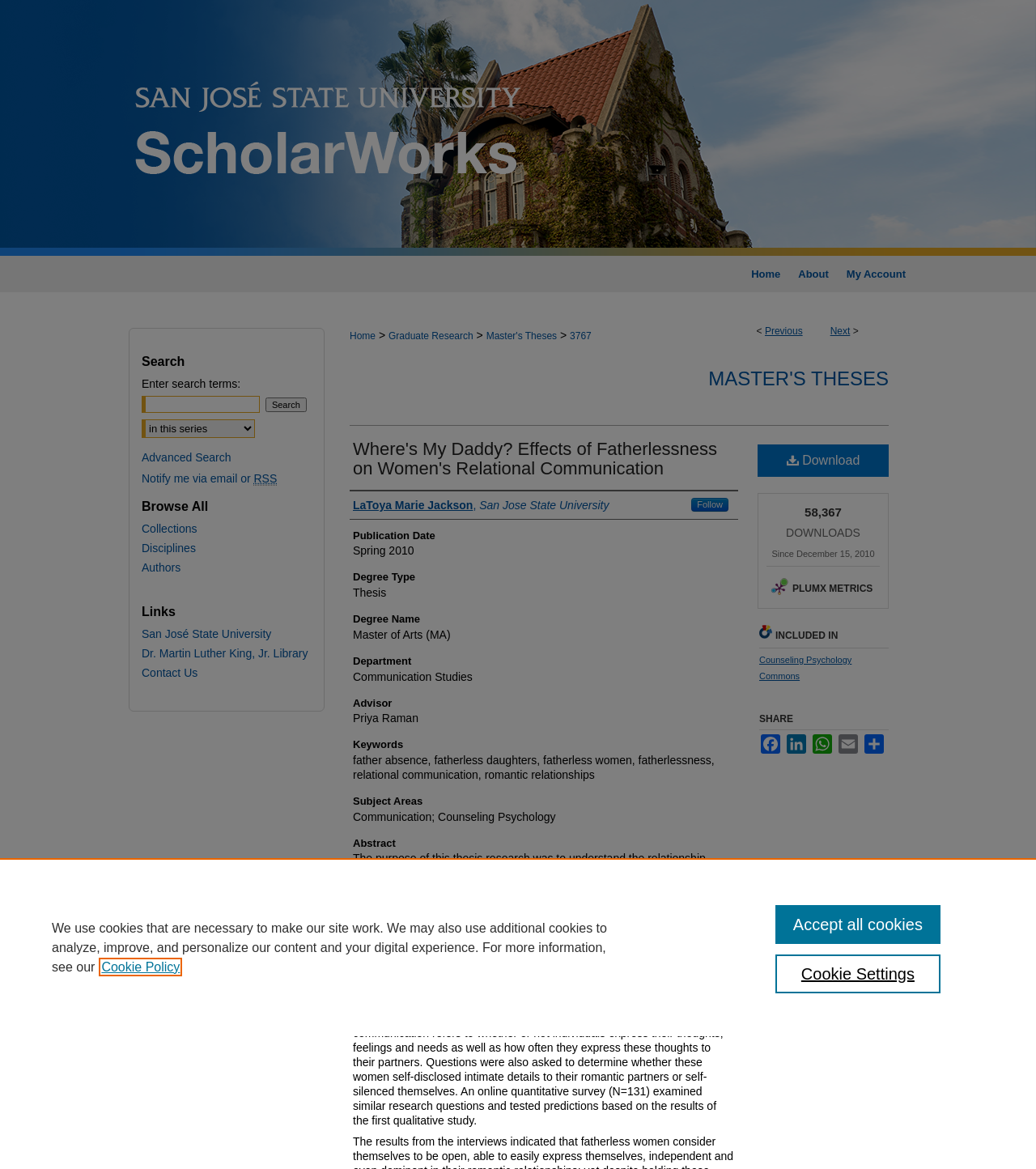From the given element description: "title="SJSU ScholarWorks"", find the bounding box for the UI element. Provide the coordinates as four float numbers between 0 and 1, in the order [left, top, right, bottom].

[0.117, 0.0, 0.883, 0.219]